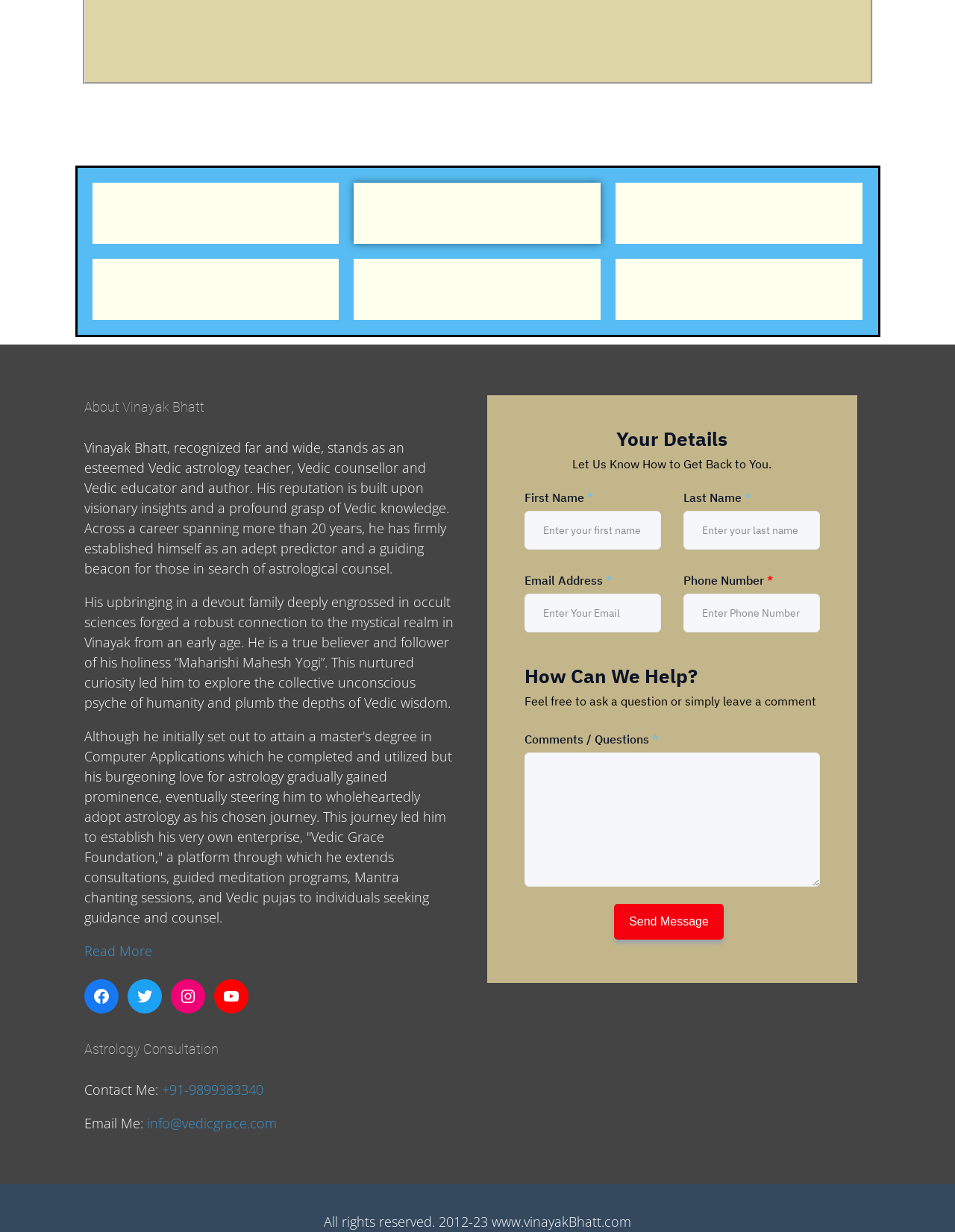Please give a short response to the question using one word or a phrase:
What is Vinayak Bhatt's profession?

Astrology teacher